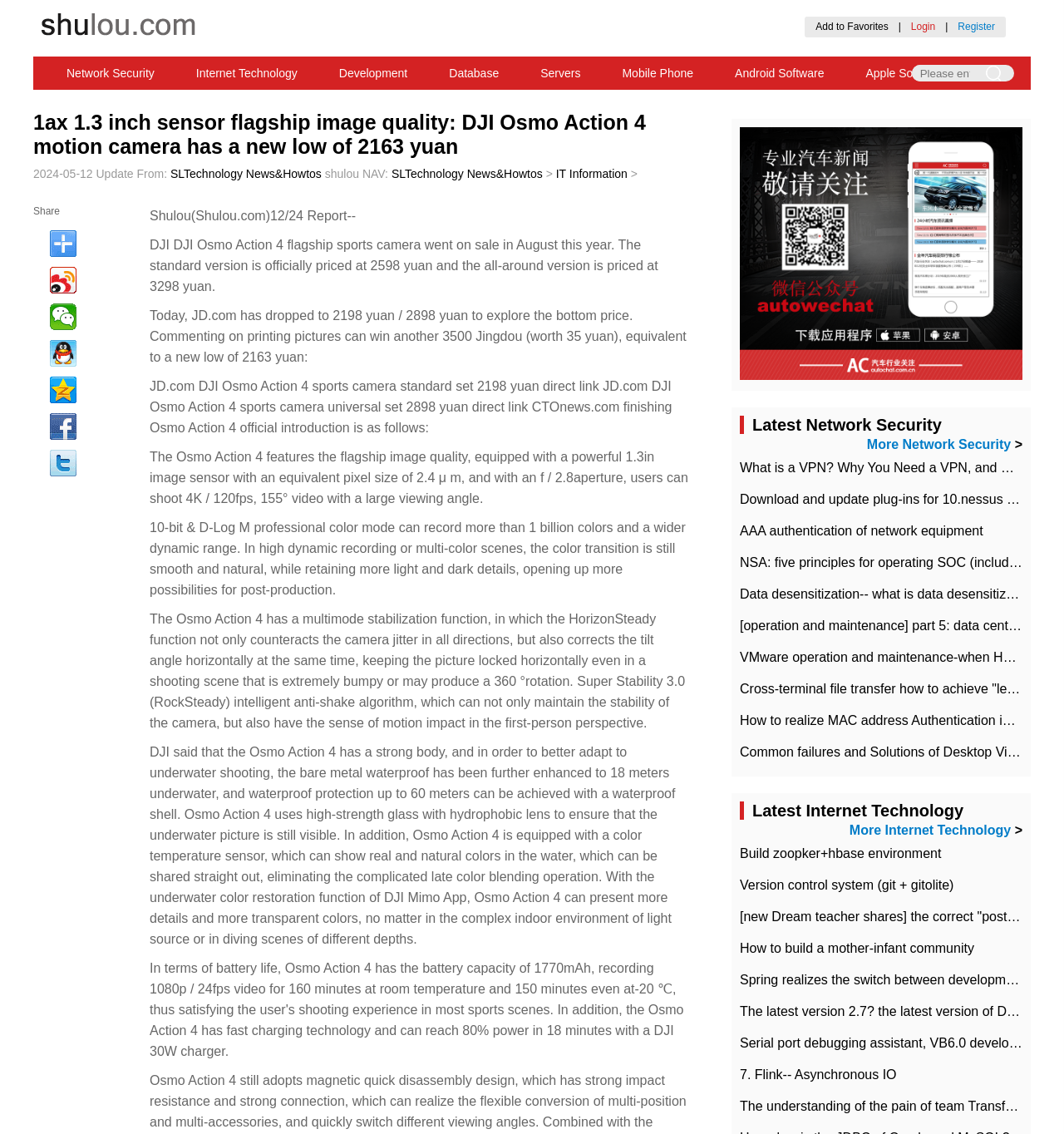From the image, can you give a detailed response to the question below:
What is the price of DJI Osmo Action 4 standard set?

According to the webpage, the standard version of DJI Osmo Action 4 is officially priced at 2598 yuan, but JD.com has dropped the price to 2198 yuan.